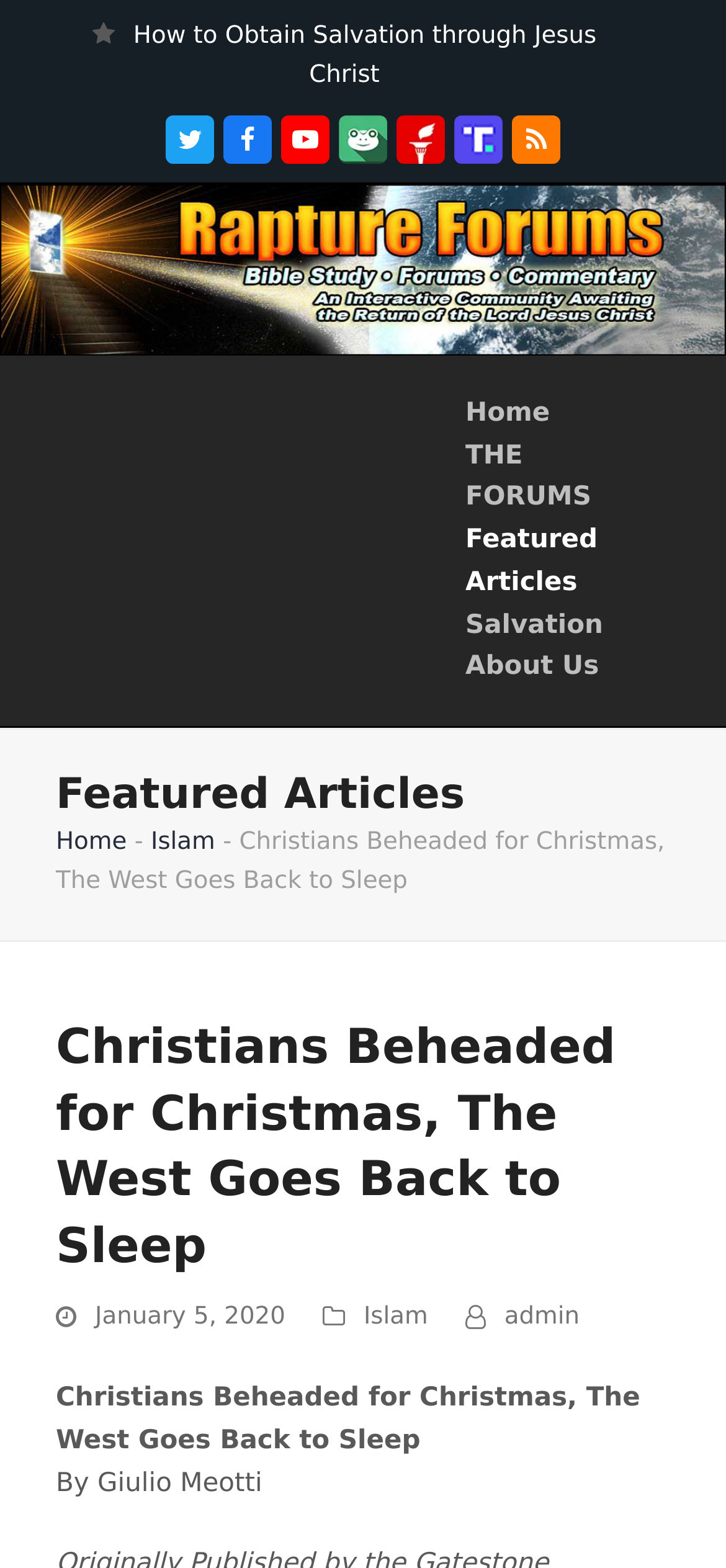Construct a comprehensive description capturing every detail on the webpage.

This webpage is an article page from Rapture Forums, with a title "Christians Beheaded for Christmas, The West Goes Back to Sleep". At the top, there are several social media links, including Twitter, Facebook, YouTube, GAB, Gettr, and Truth, aligned horizontally. Below these links, there is a large banner image with the website's logo, "Rapture Forums".

On the left side, there is a navigation menu with links to "Home", "THE FORUMS", "Featured Articles", "Salvation", and "About Us". Below this menu, there is a header section with a breadcrumb navigation showing the current page's location, "Home > Islam > Christians Beheaded for Christmas, The West Goes Back to Sleep".

The main content of the article is located in the center of the page, with a heading that matches the page title. The article's author, Giulio Meotti, is credited below the title. The article's publication date, January 5, 2020, is displayed above the author's name. There are also links to related topics, "Islam" and "admin", above the article's content.

At the very top of the page, there is a link to "How to Obtain Salvation through Jesus Christ", and a series of links to the website's social media profiles.